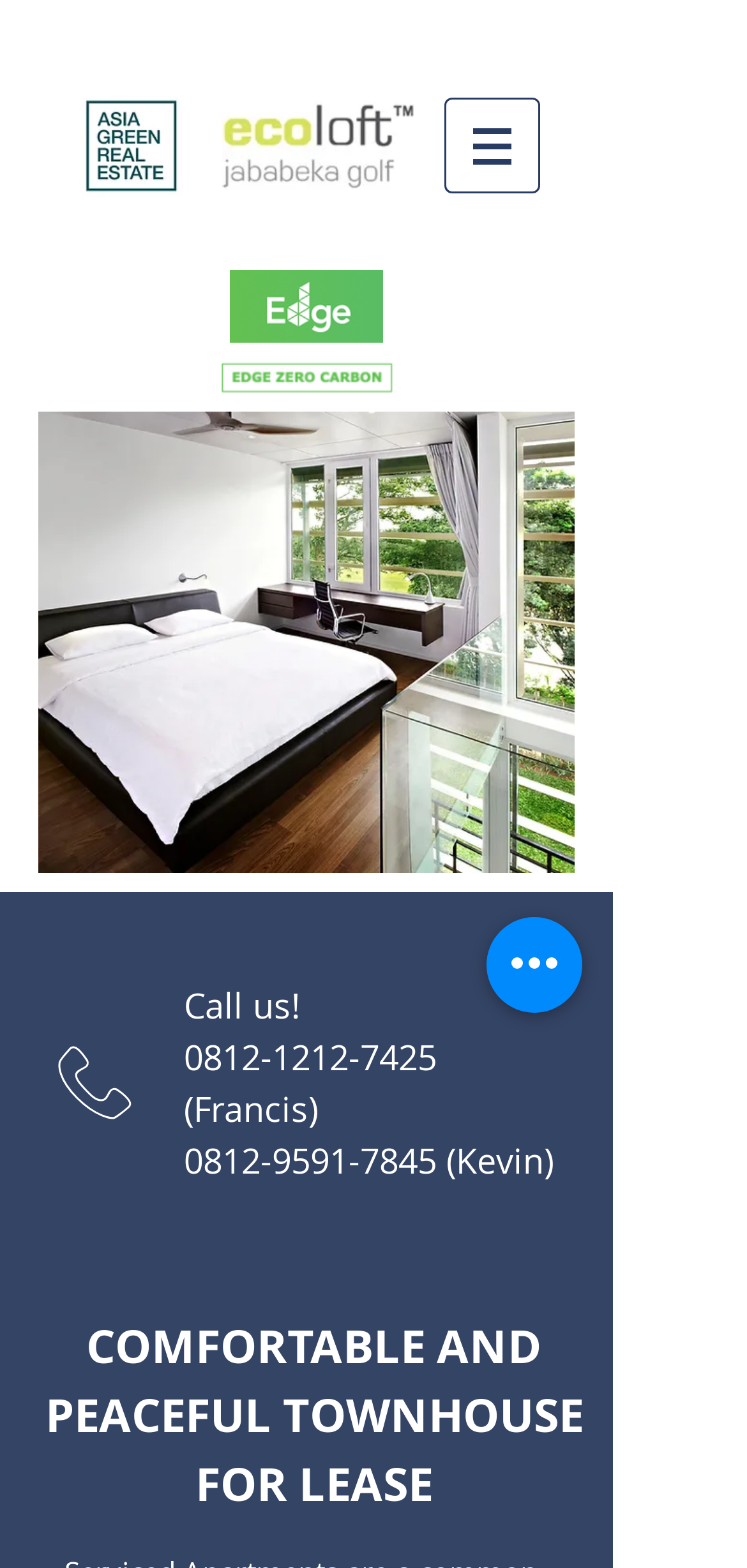Provide a short, one-word or phrase answer to the question below:
What is the theme of the townhouse described?

Comfortable and peaceful